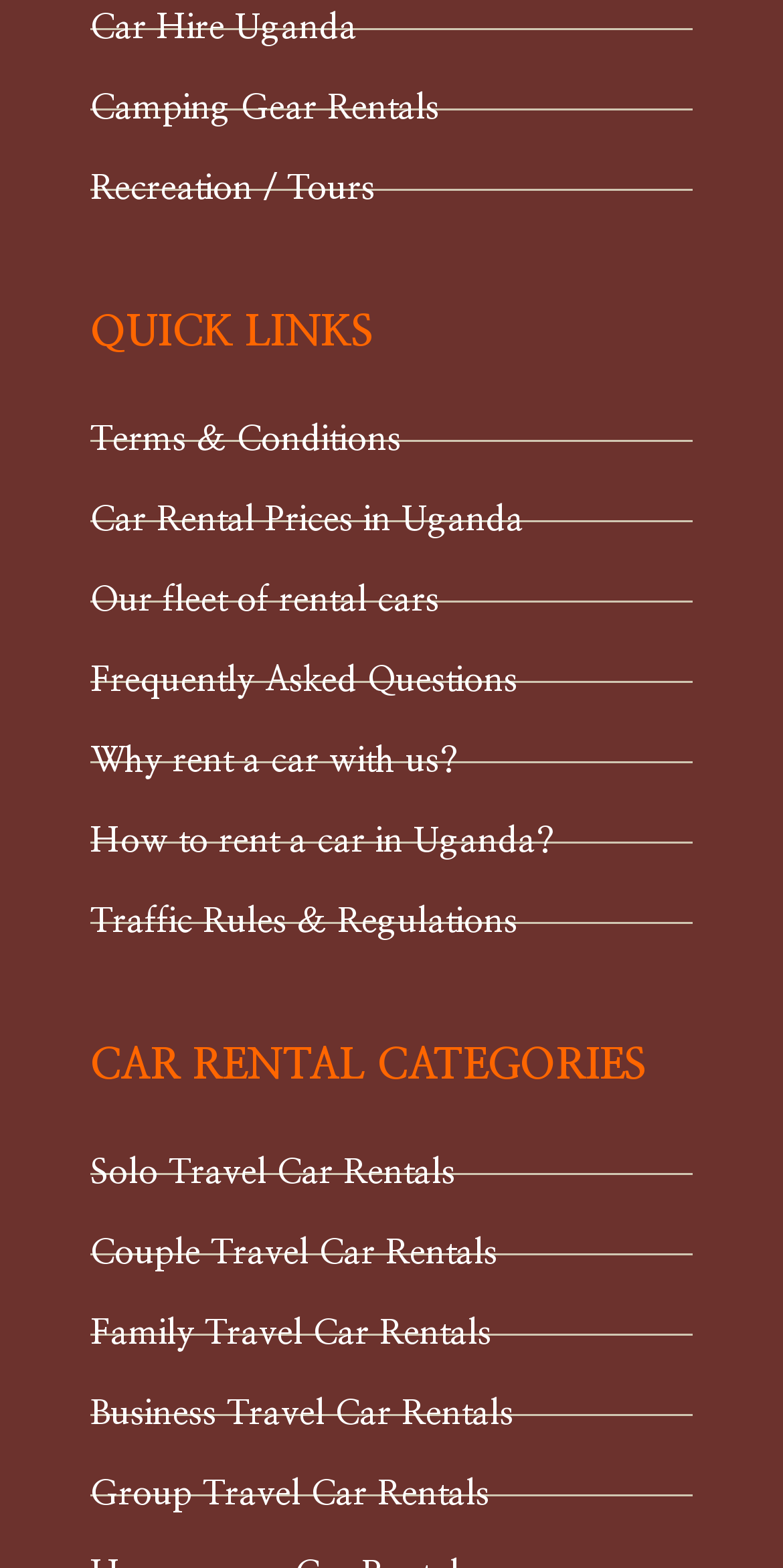Answer the following in one word or a short phrase: 
What is the second car rental category?

Couple Travel Car Rentals